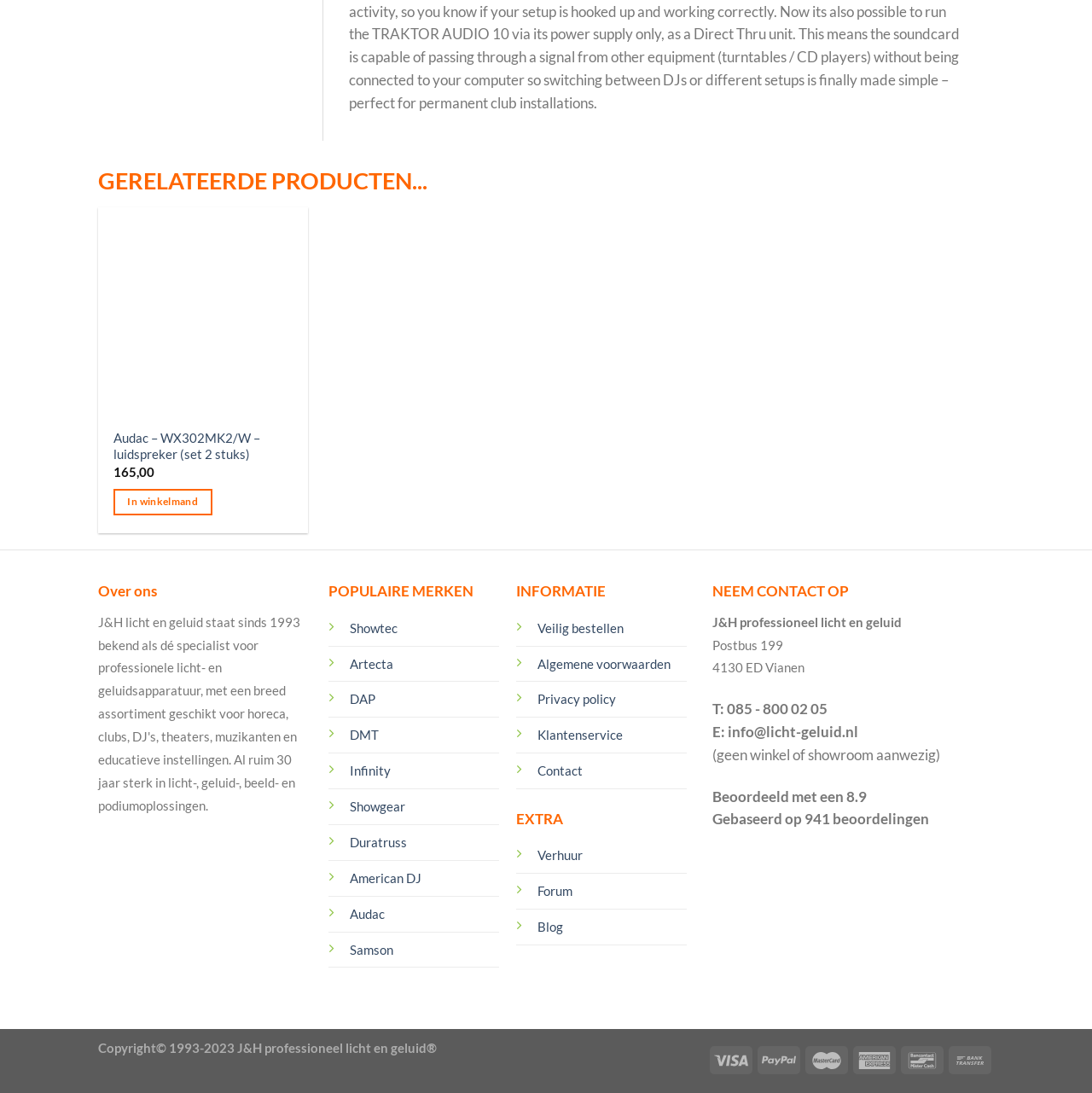Using the provided element description "Verhuur", determine the bounding box coordinates of the UI element.

[0.492, 0.775, 0.533, 0.789]